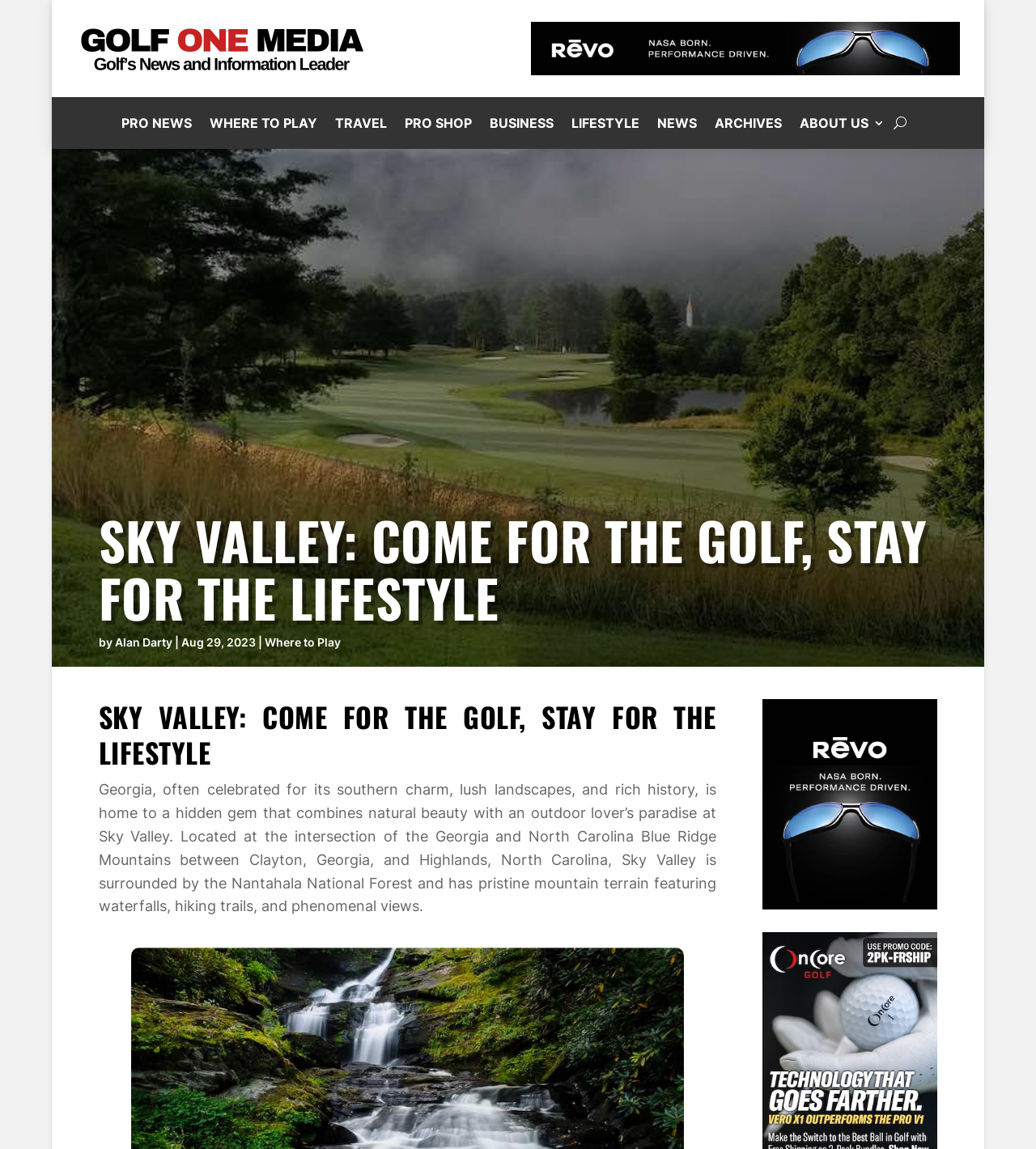Identify the bounding box coordinates of the region I need to click to complete this instruction: "View the image at the top left corner".

[0.073, 0.007, 0.355, 0.077]